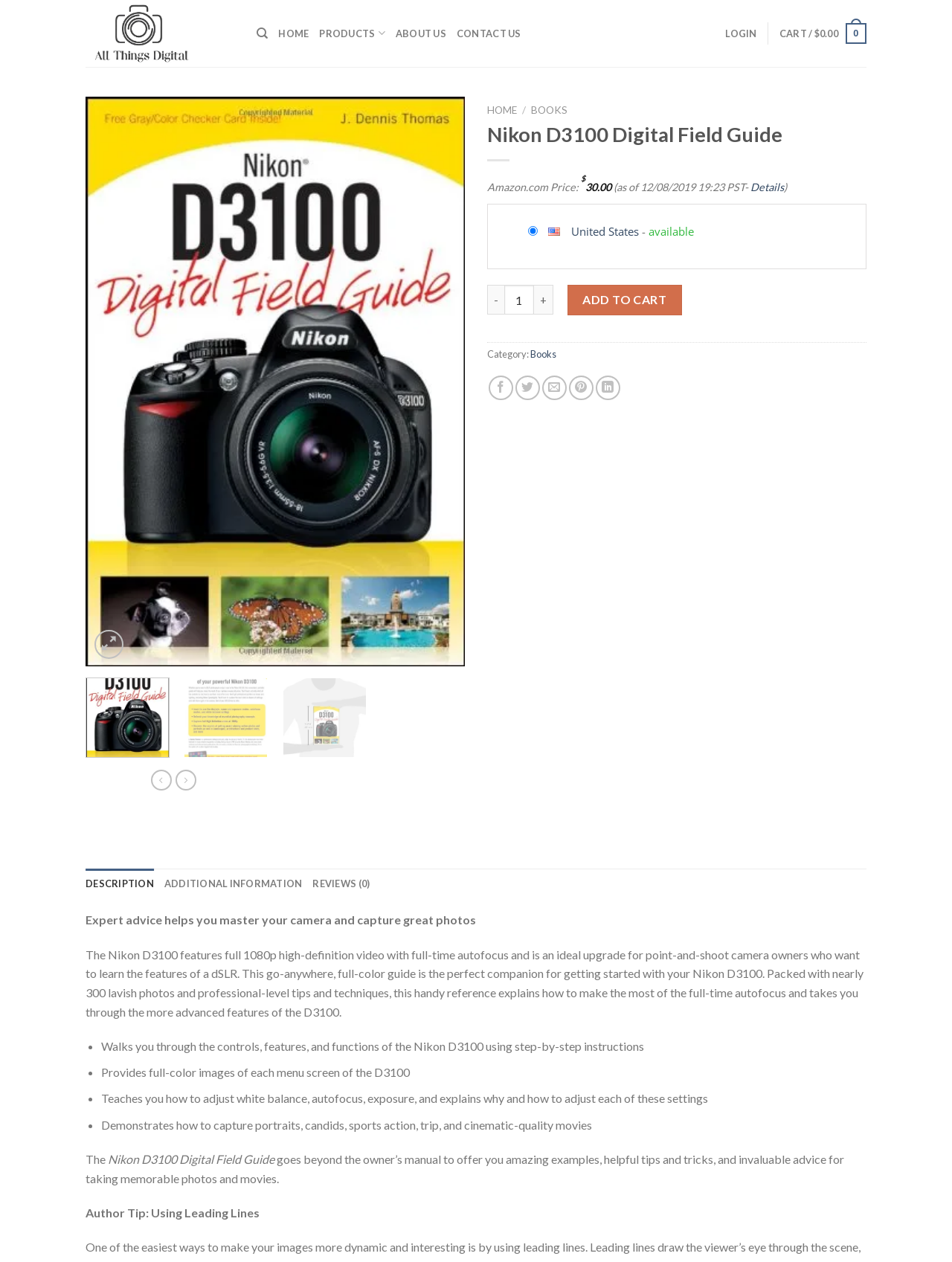Respond to the question with just a single word or phrase: 
How many tabs are available on the webpage?

4